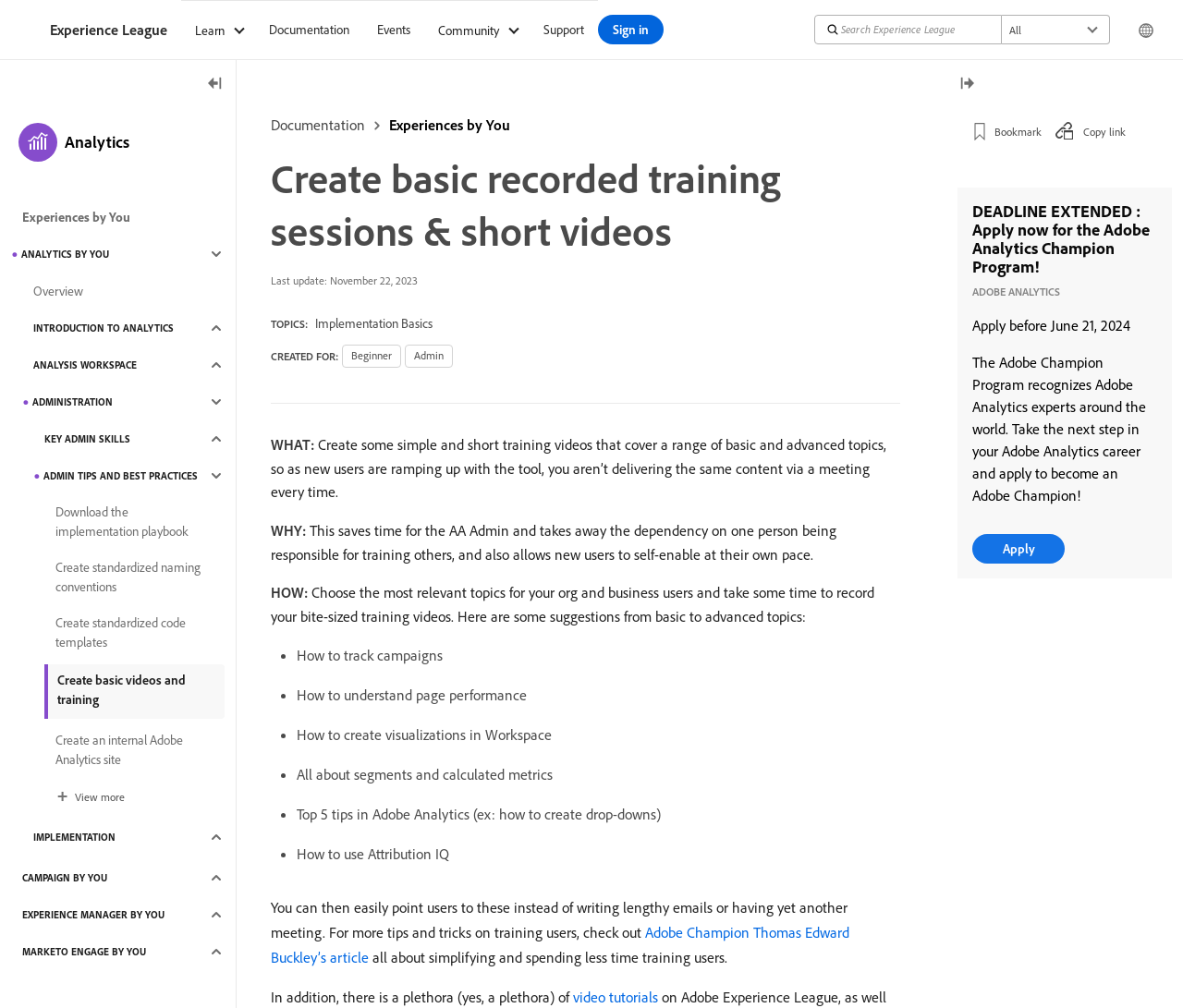What is the deadline to apply for the Adobe Analytics Champion Program?
Answer the question based on the image using a single word or a brief phrase.

June 21, 2024